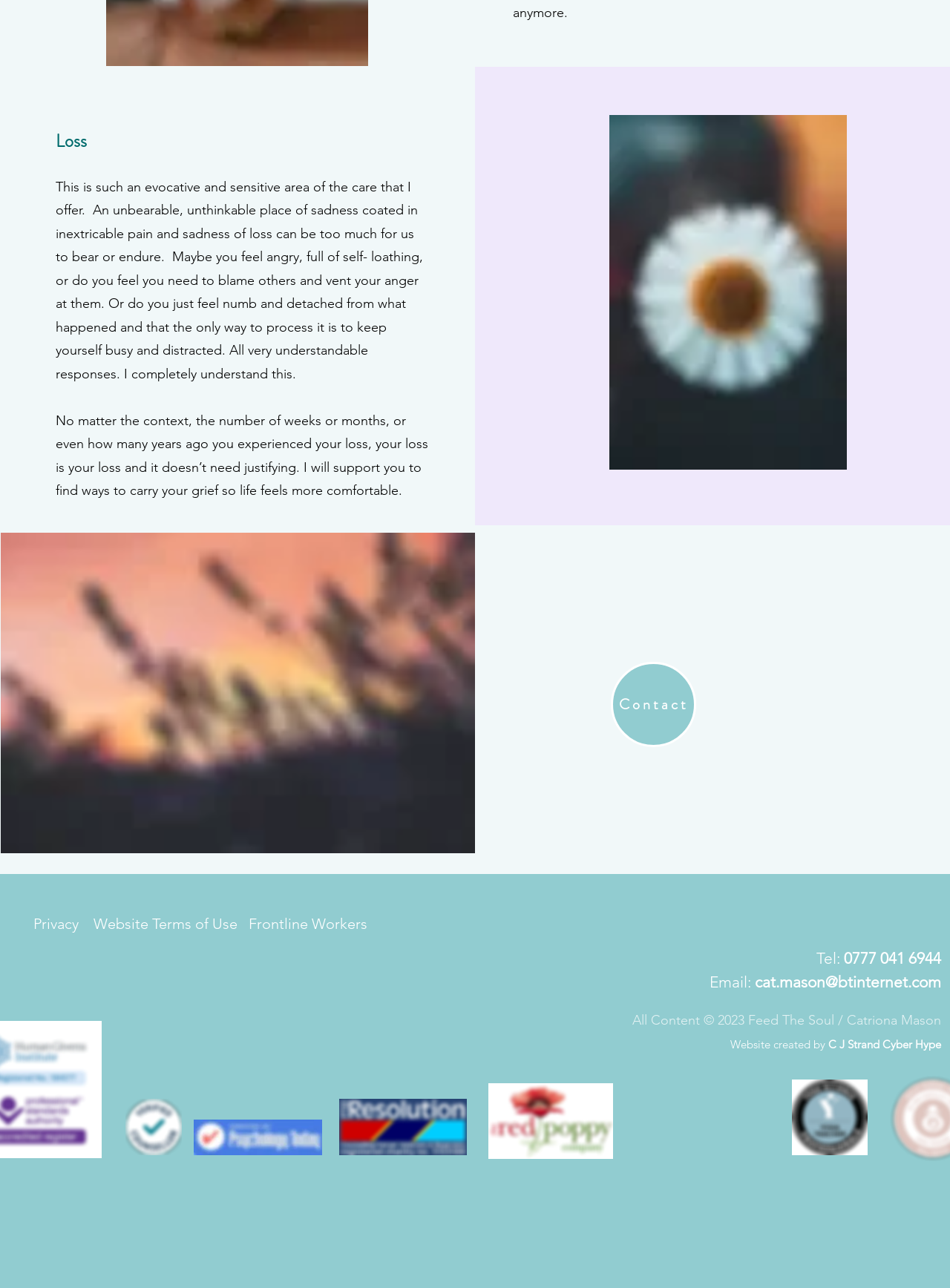Please find the bounding box coordinates of the element that must be clicked to perform the given instruction: "Click on the 'WRITE US' link". The coordinates should be four float numbers from 0 to 1, i.e., [left, top, right, bottom].

None